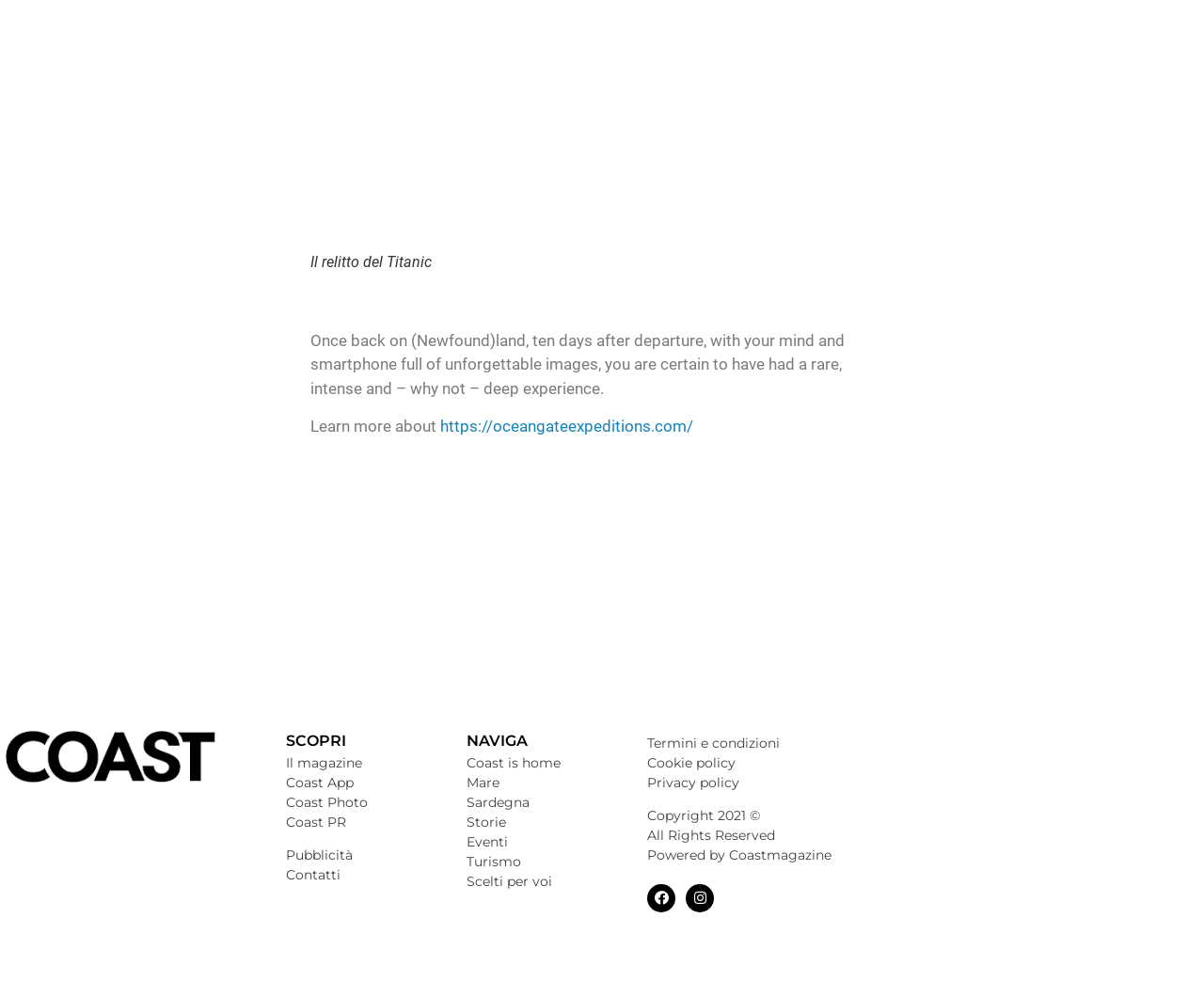Using the given element description, provide the bounding box coordinates (top-left x, top-left y, bottom-right x, bottom-right y) for the corresponding UI element in the screenshot: Termini e condizioni

[0.538, 0.737, 0.648, 0.754]